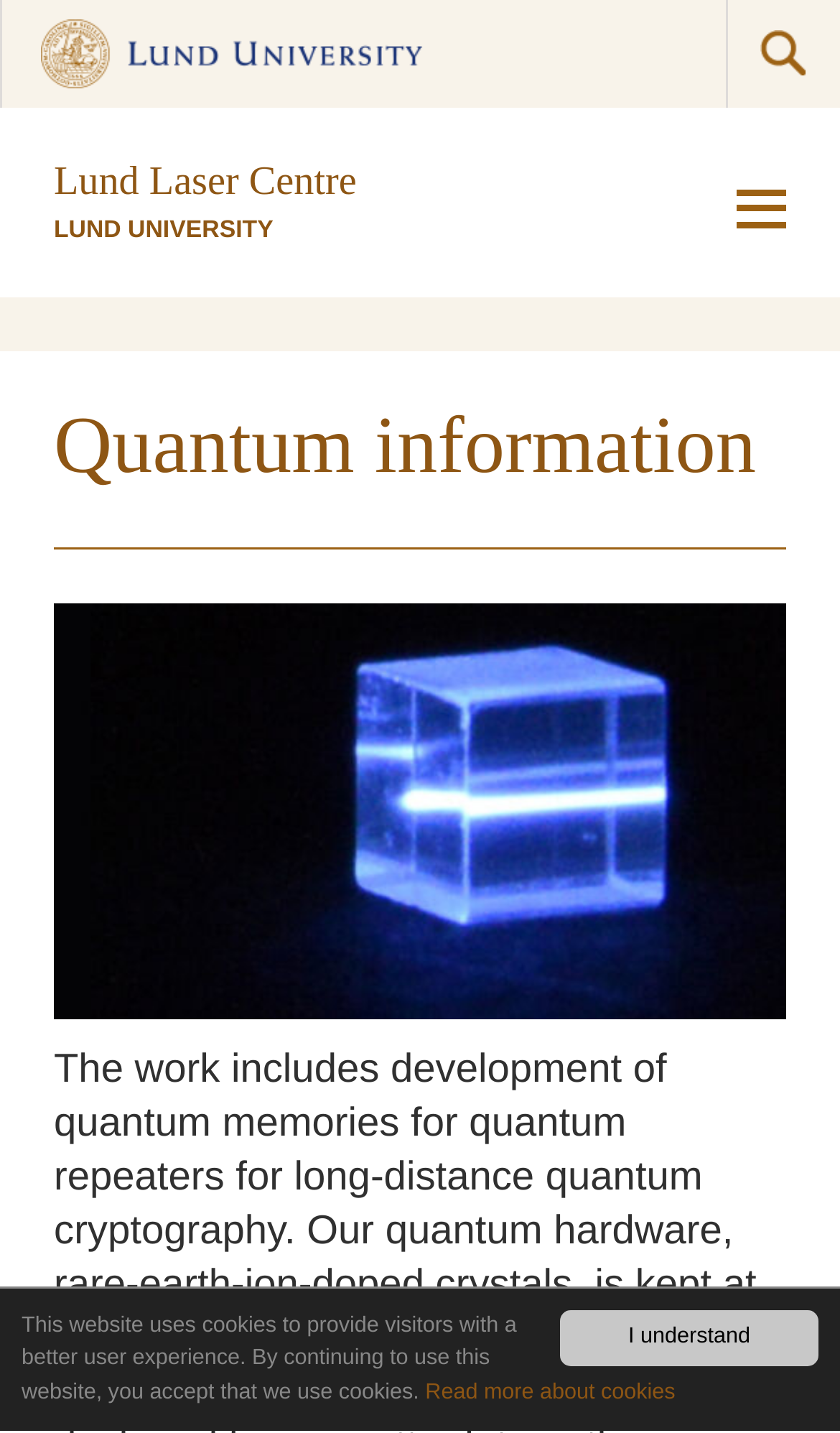Determine the main heading text of the webpage.

Lund Laser Centre